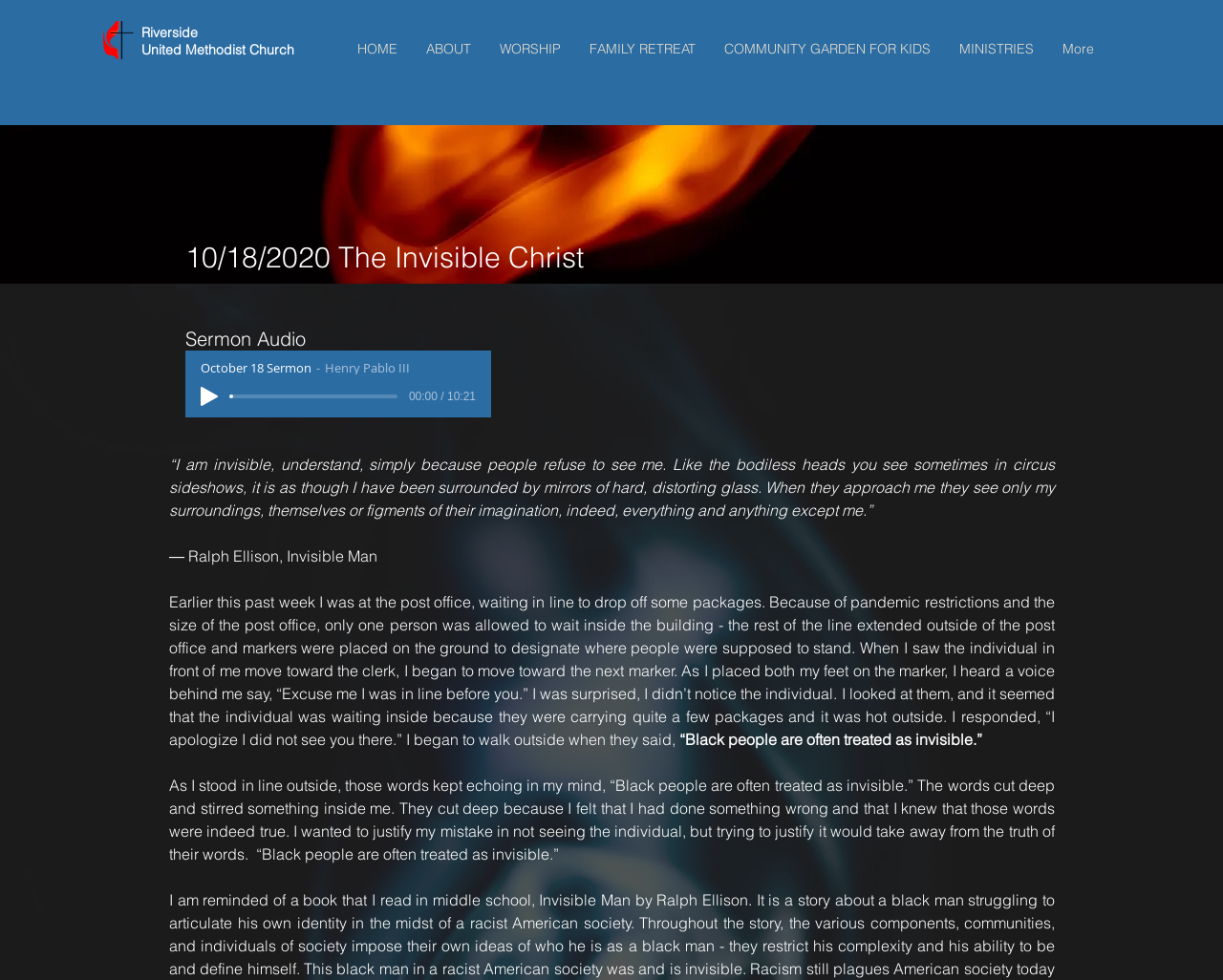Identify the bounding box coordinates for the element you need to click to achieve the following task: "Click HOME". The coordinates must be four float values ranging from 0 to 1, formatted as [left, top, right, bottom].

[0.28, 0.03, 0.337, 0.069]